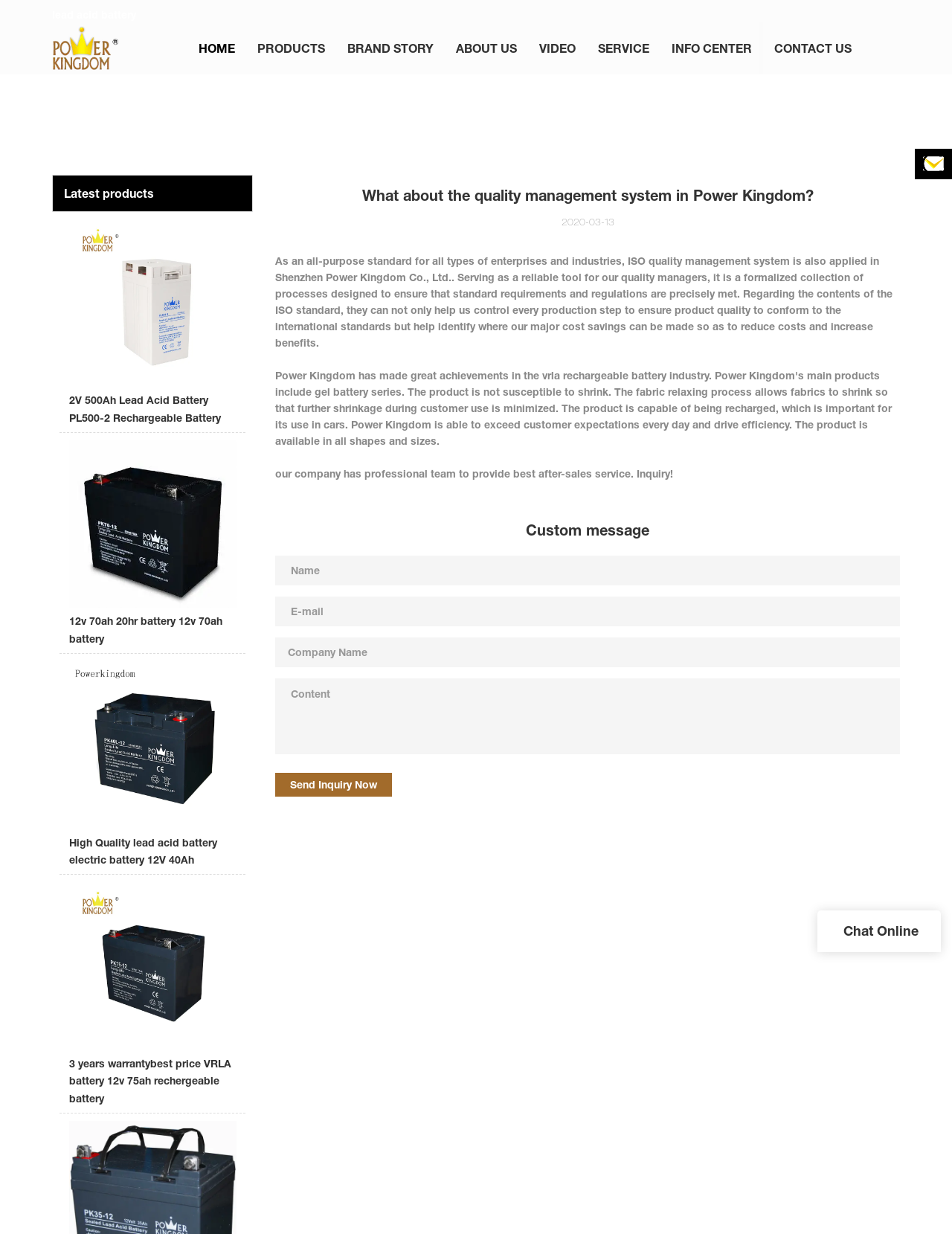Give an extensive and precise description of the webpage.

This webpage is about Power Kingdom, a company that manufactures lead acid batteries. At the top left corner, there is a logo of Power Kingdom, which is also a link to the homepage. Below the logo, there are several links to different sections of the website, including HOME, PRODUCTS, BRAND STORY, ABOUT US, and more.

On the right side of the top section, there are links to various types of batteries, such as GENERAL PURPOSE BATTERY, PS BATTERY, PK BATTERY, and more. These links are arranged vertically, with the GENERAL PURPOSE BATTERY link at the top and the AGM GEL BATTERY link at the bottom.

Below the top section, there is a title "What about the quality management system in Power Kingdom?" followed by a paragraph of text that explains the ISO quality management system and its application in Shenzhen Power Kingdom Co., Ltd. The text is divided into two sections, with the first section describing the ISO standard and the second section highlighting the benefits of the system.

To the left of the title, there are three links to different products, including 2V 500Ah Lead Acid Battery, 12v 70ah 20hr battery, and High Quality lead acid battery electric battery 12V 40Ah. Each link has an accompanying image of the product.

At the bottom of the page, there is a contact form with fields for name, email, company name, and content. There is also a button to send an inquiry. Above the contact form, there is a static text "our company has professional team to provide best after-sales service. Inquiry!".

On the bottom right corner, there is a static text "Chat Online".